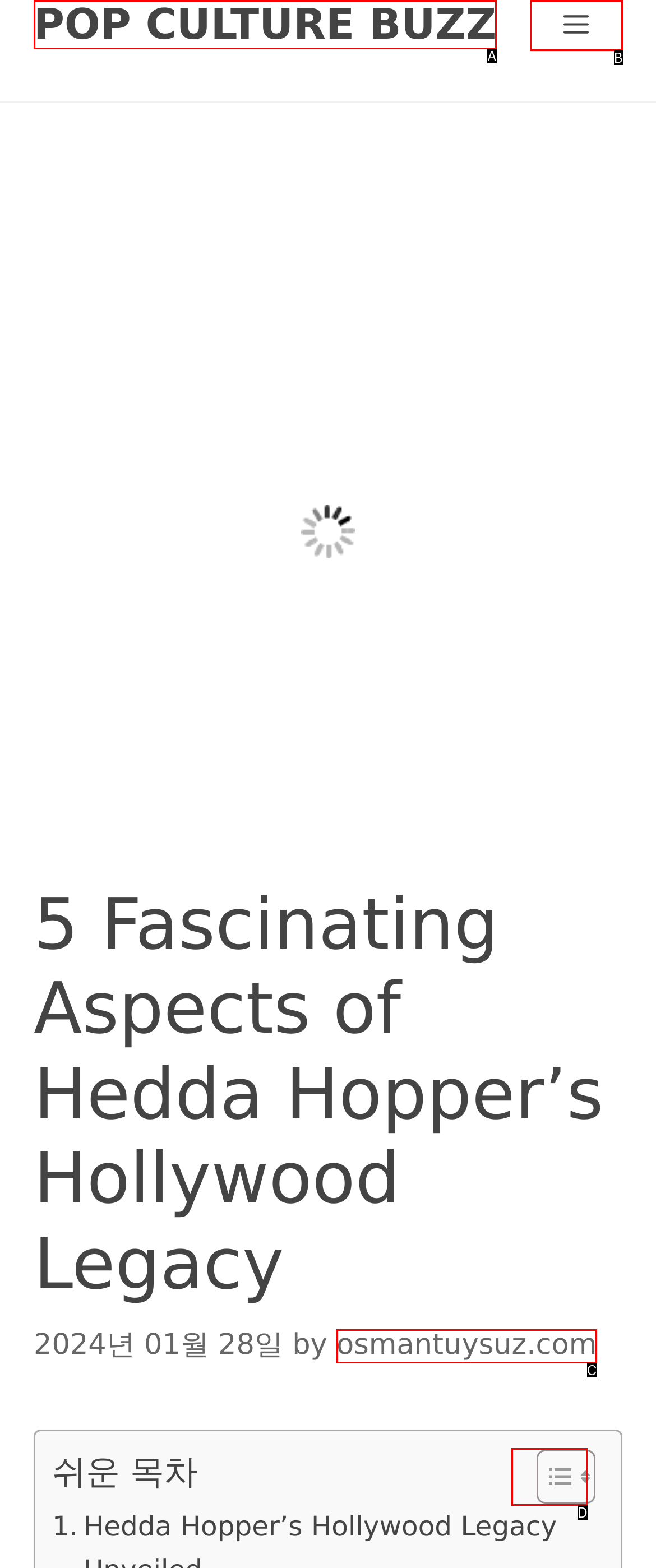Please select the letter of the HTML element that fits the description: Pop Culture Buzz. Answer with the option's letter directly.

A